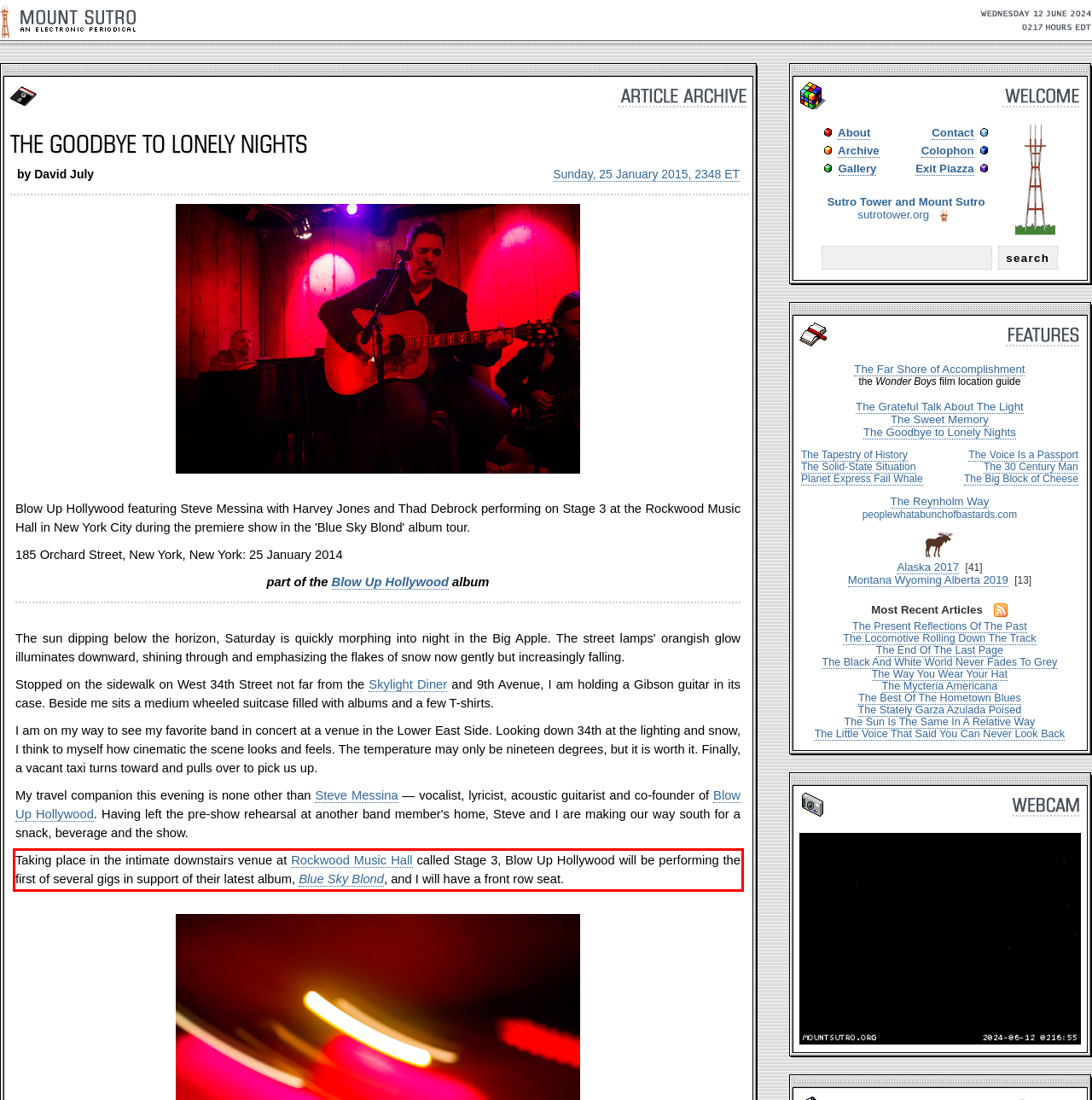Within the screenshot of the webpage, there is a red rectangle. Please recognize and generate the text content inside this red bounding box.

Taking place in the intimate downstairs venue at Rockwood Music Hall called Stage 3, Blow Up Hollywood will be performing the first of several gigs in support of their latest album, Blue Sky Blond, and I will have a front row seat.